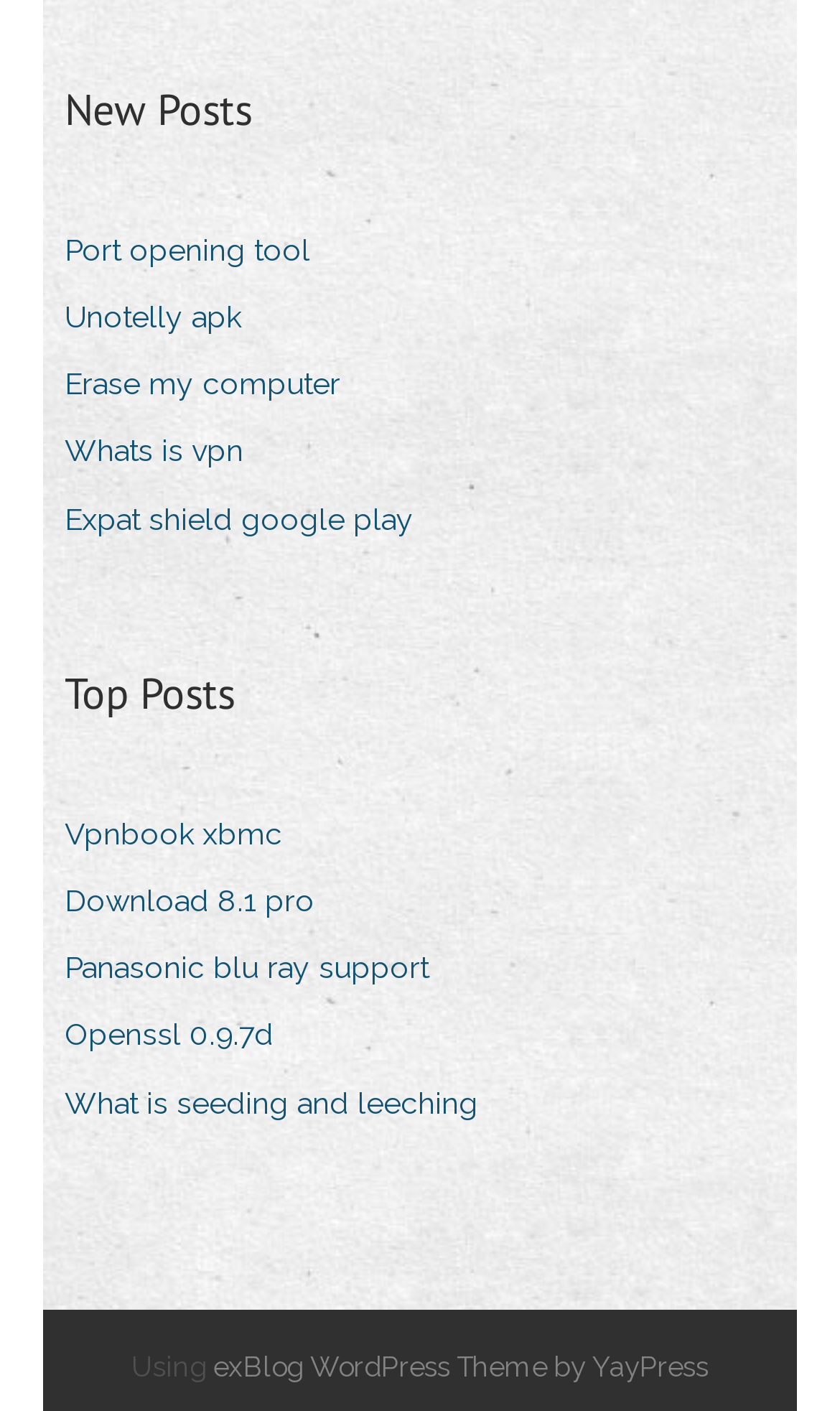Locate the bounding box coordinates of the element's region that should be clicked to carry out the following instruction: "Open 'Port opening tool'". The coordinates need to be four float numbers between 0 and 1, i.e., [left, top, right, bottom].

[0.077, 0.157, 0.408, 0.199]